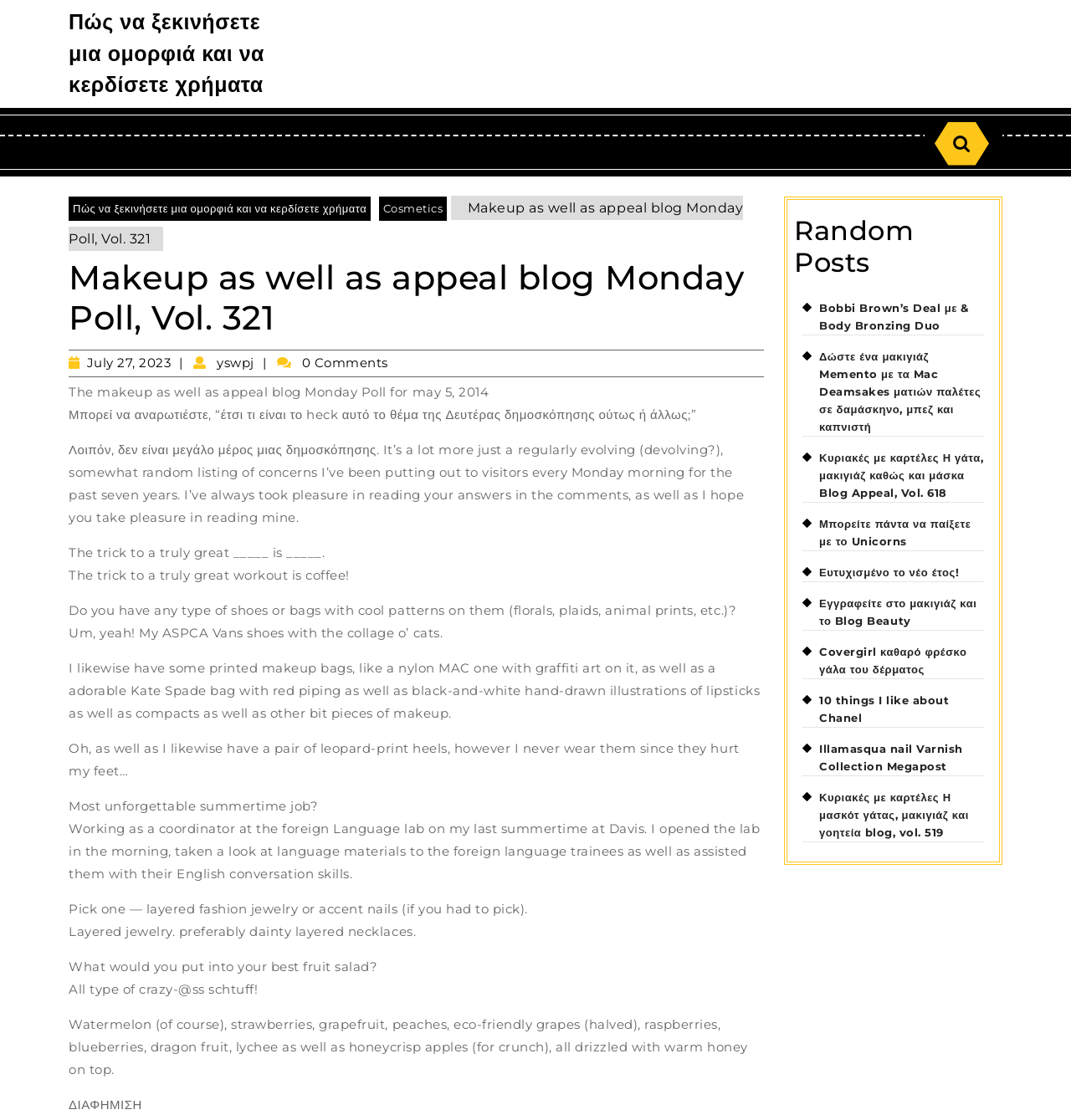Please provide the bounding box coordinates for the element that needs to be clicked to perform the instruction: "Search for something". The coordinates must consist of four float numbers between 0 and 1, formatted as [left, top, right, bottom].

[0.877, 0.11, 0.923, 0.144]